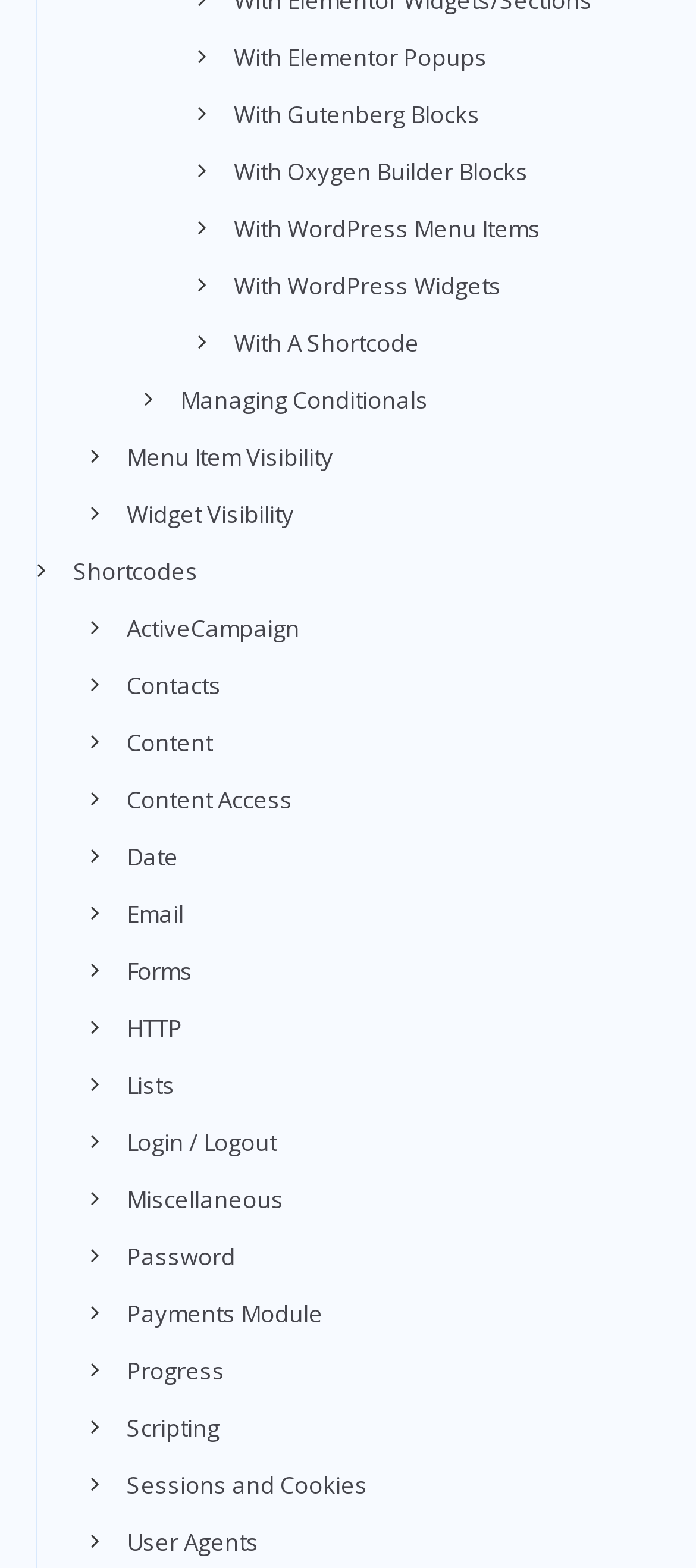Pinpoint the bounding box coordinates for the area that should be clicked to perform the following instruction: "Check Login / Logout".

[0.182, 0.718, 0.397, 0.739]